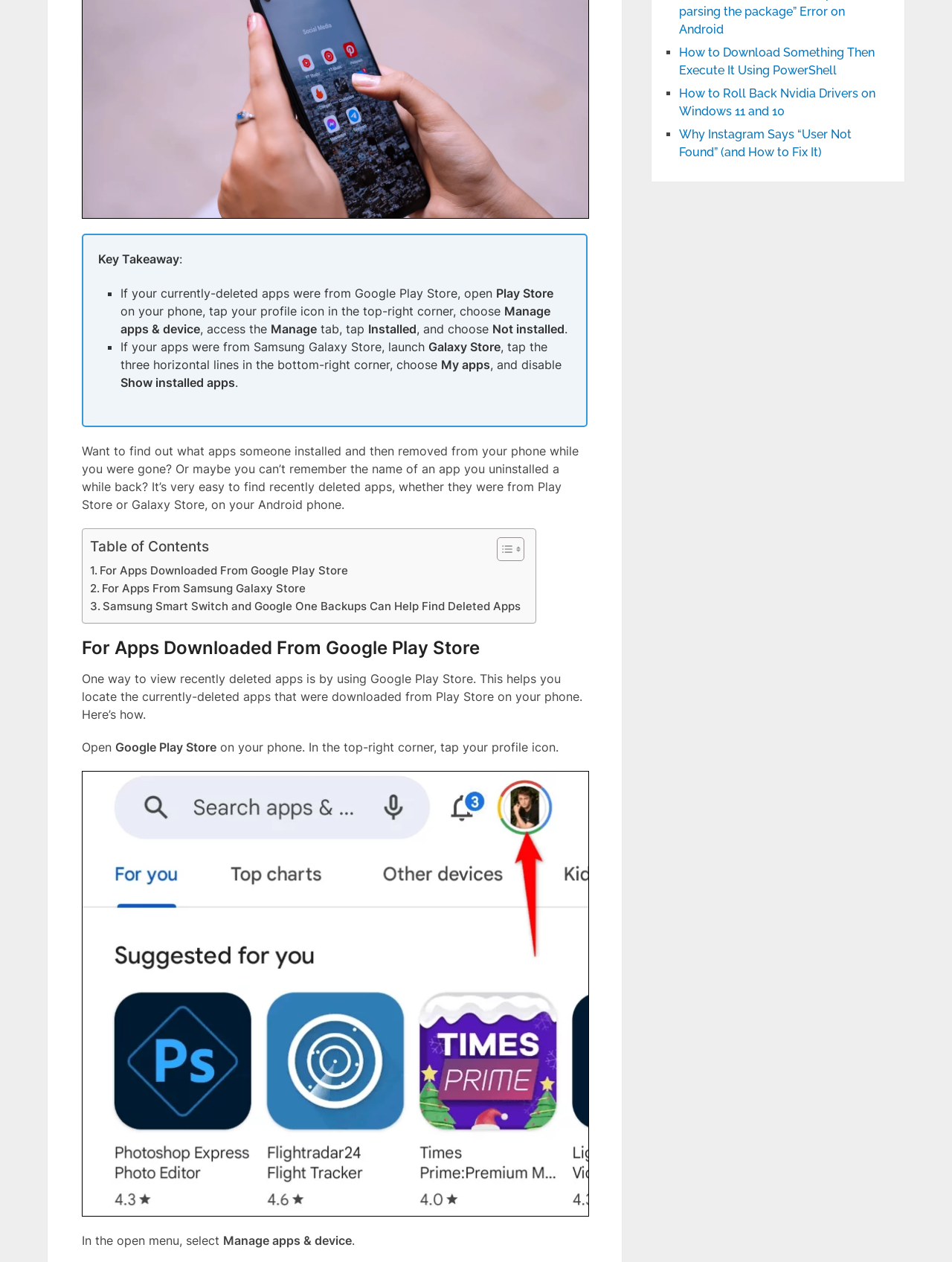Please determine the bounding box of the UI element that matches this description: Toggle. The coordinates should be given as (top-left x, top-left y, bottom-right x, bottom-right y), with all values between 0 and 1.

[0.51, 0.425, 0.547, 0.445]